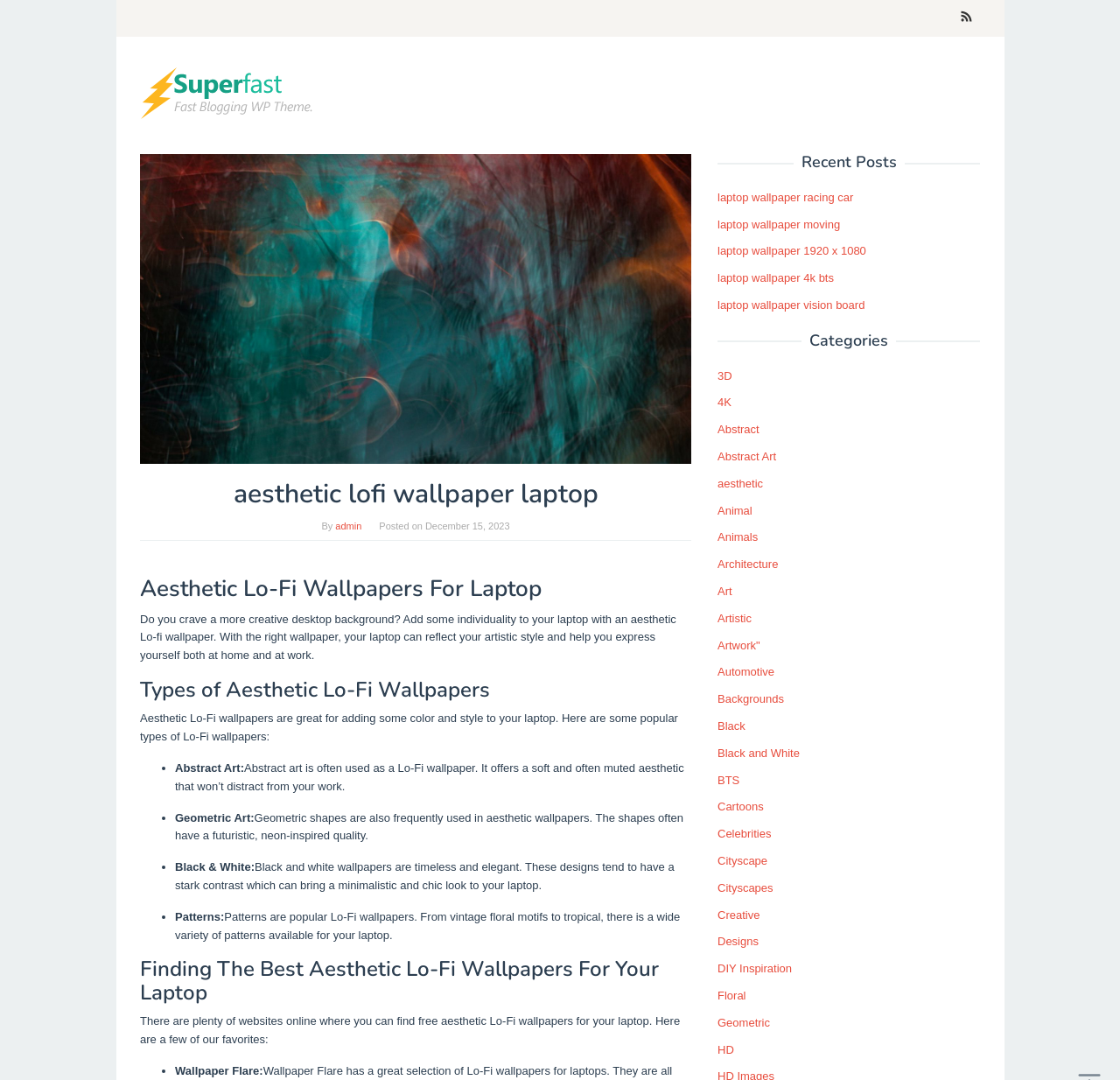Find and indicate the bounding box coordinates of the region you should select to follow the given instruction: "Explore the 'Categories' section".

[0.641, 0.308, 0.875, 0.324]